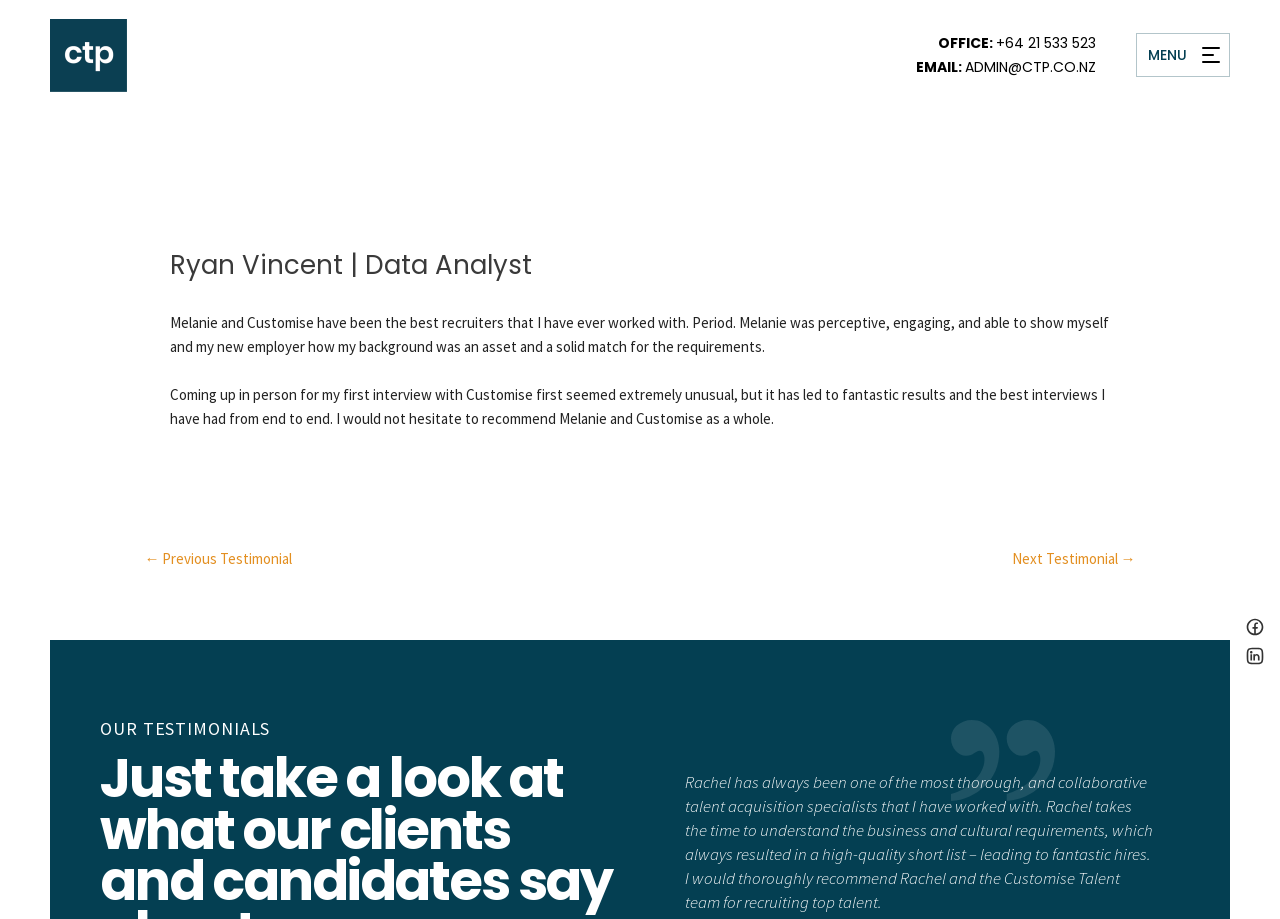Describe all the visual and textual components of the webpage comprehensively.

This webpage is about Ryan Vincent, a Data Analyst, and his testimonial about Customise Talent Partners. At the top left, there is a link to "CUSTOMISE TALENT PARTNERS" with an accompanying image. Below this, there is a section with office contact information, including a phone number and email address.

The main content of the page is an article with a heading "Ryan Vincent | Data Analyst" at the top. Below the heading, there are two paragraphs of text, which are Ryan's testimonial about his experience with Customise Talent Partners. The testimonial praises Melanie and Customise as the best recruiters he has worked with, highlighting their ability to understand his background and match him with the right employer.

To the right of the article, there is a navigation section with links to previous and next testimonials. Below the article, there is a section with the title "OUR TESTIMONIALS" and an image. Further down, there is another testimonial from Rachel, praising Rachel and the Customise Talent team for their thorough and collaborative approach to recruiting top talent.

At the bottom right of the page, there are social media links to Facebook and LinkedIn, each with an accompanying icon.